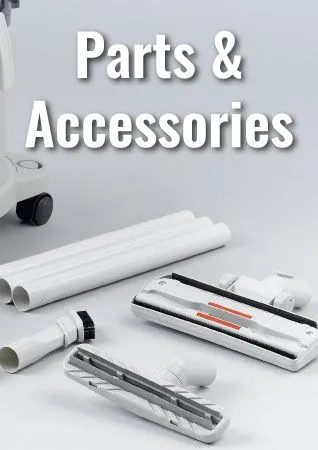What is the purpose of the text overlay?
Based on the screenshot, answer the question with a single word or phrase.

To emphasize importance